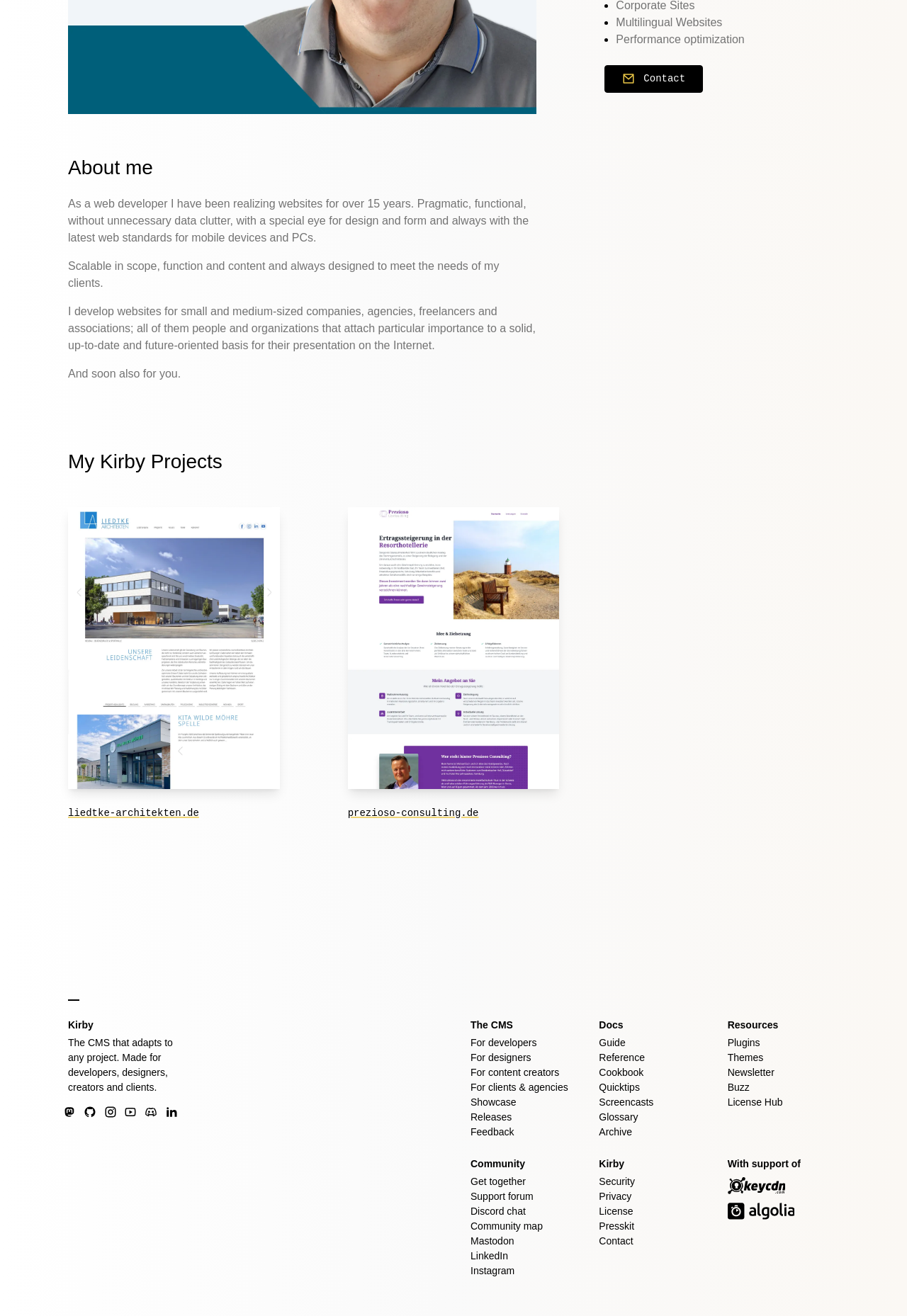Bounding box coordinates are specified in the format (top-left x, top-left y, bottom-right x, bottom-right y). All values are floating point numbers bounded between 0 and 1. Please provide the bounding box coordinate of the region this sentence describes: For content creators

[0.519, 0.81, 0.642, 0.821]